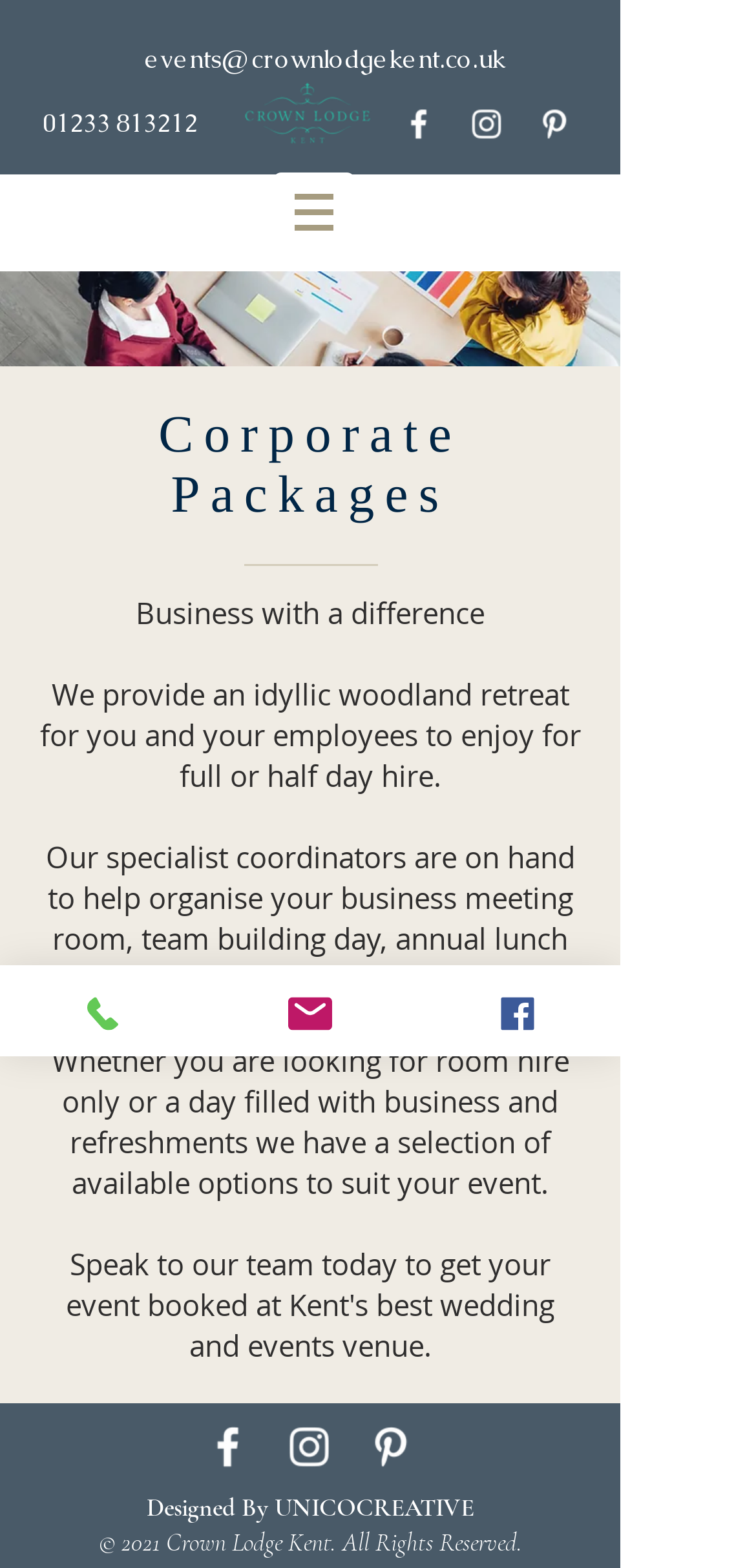Respond to the following question with a brief word or phrase:
What is the location of the lodge?

Kent